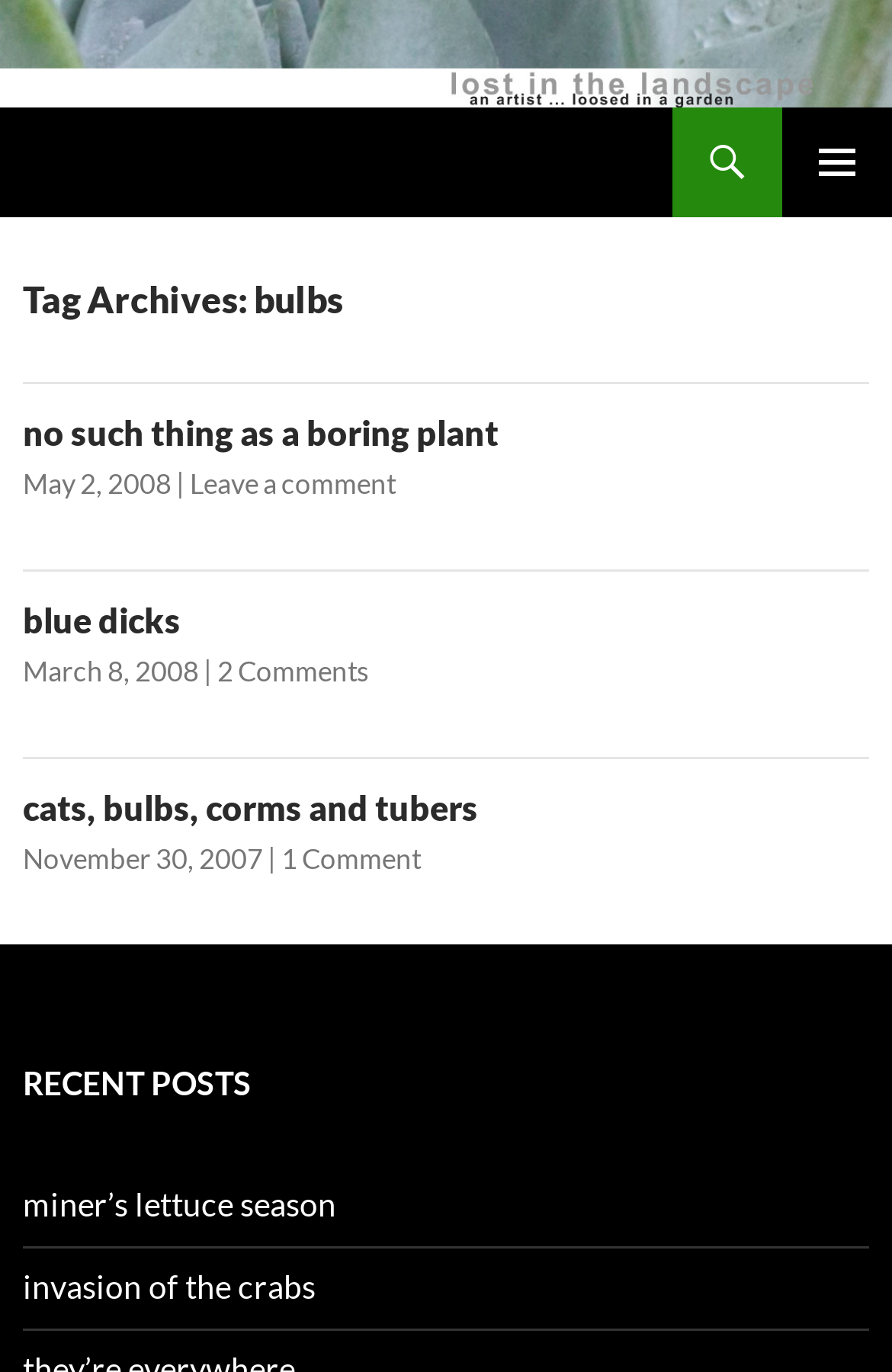Locate the bounding box coordinates of the region to be clicked to comply with the following instruction: "Open primary menu". The coordinates must be four float numbers between 0 and 1, in the form [left, top, right, bottom].

[0.877, 0.078, 1.0, 0.158]